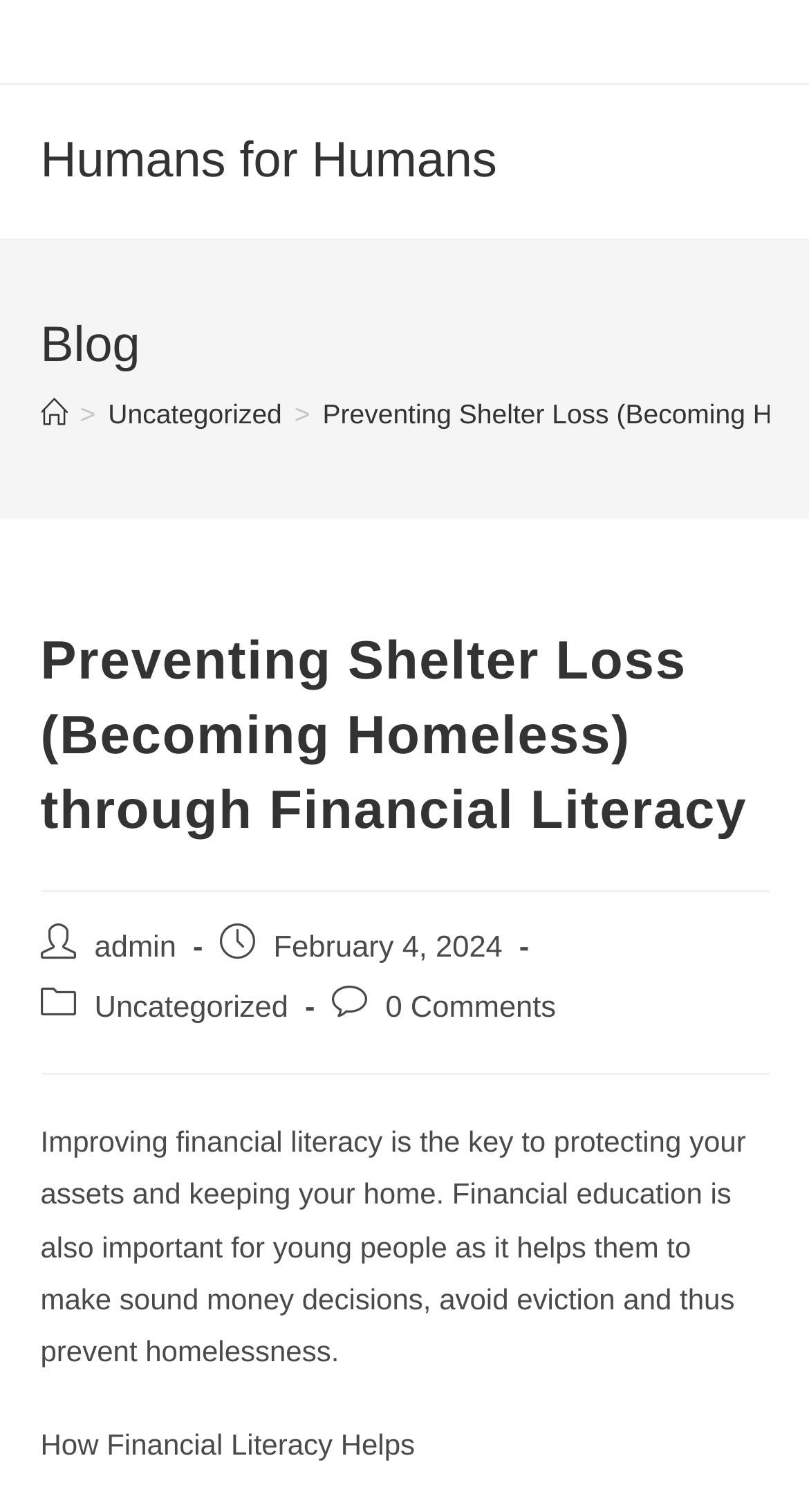Provide the bounding box coordinates of the HTML element described by the text: "0 Comments".

[0.477, 0.655, 0.687, 0.677]